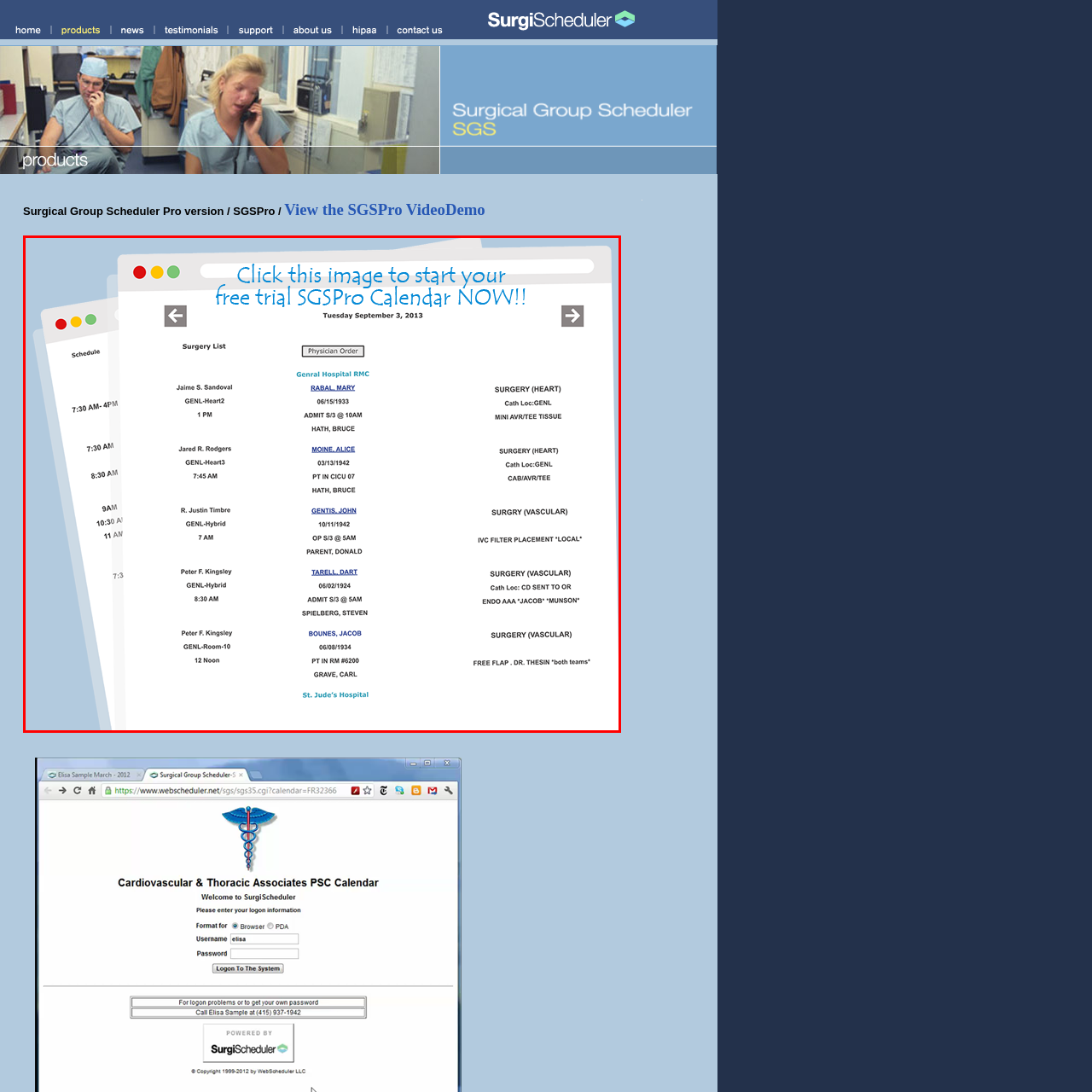Look closely at the zone within the orange frame and give a detailed answer to the following question, grounding your response on the visual details: 
What is the date of the surgery list?

The date of the surgery list is specified at the top of the digital surgical schedule, which is Tuesday, September 3, 2013.